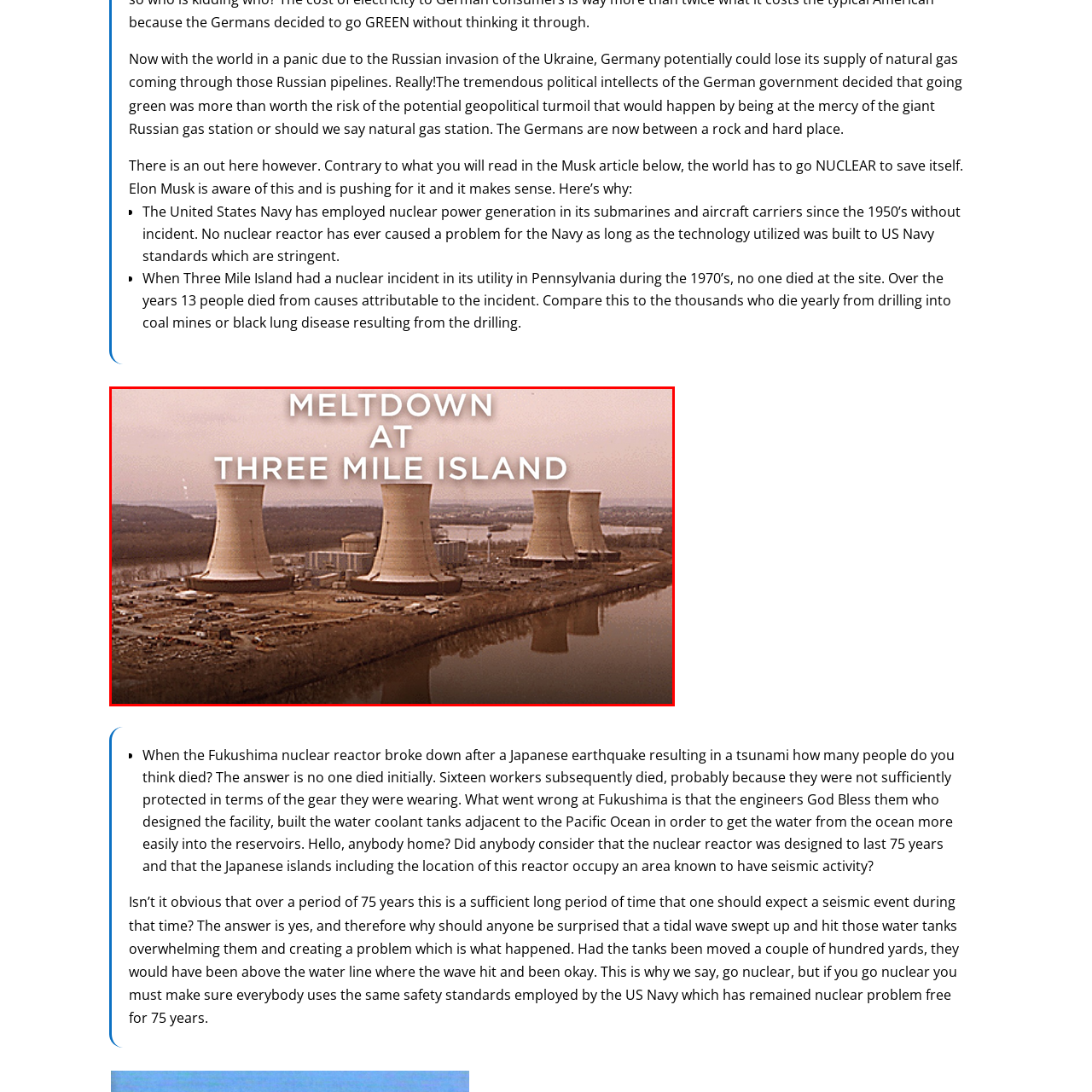Check the image highlighted in red, What is the body of water adjacent to the power plant?
 Please answer in a single word or phrase.

River